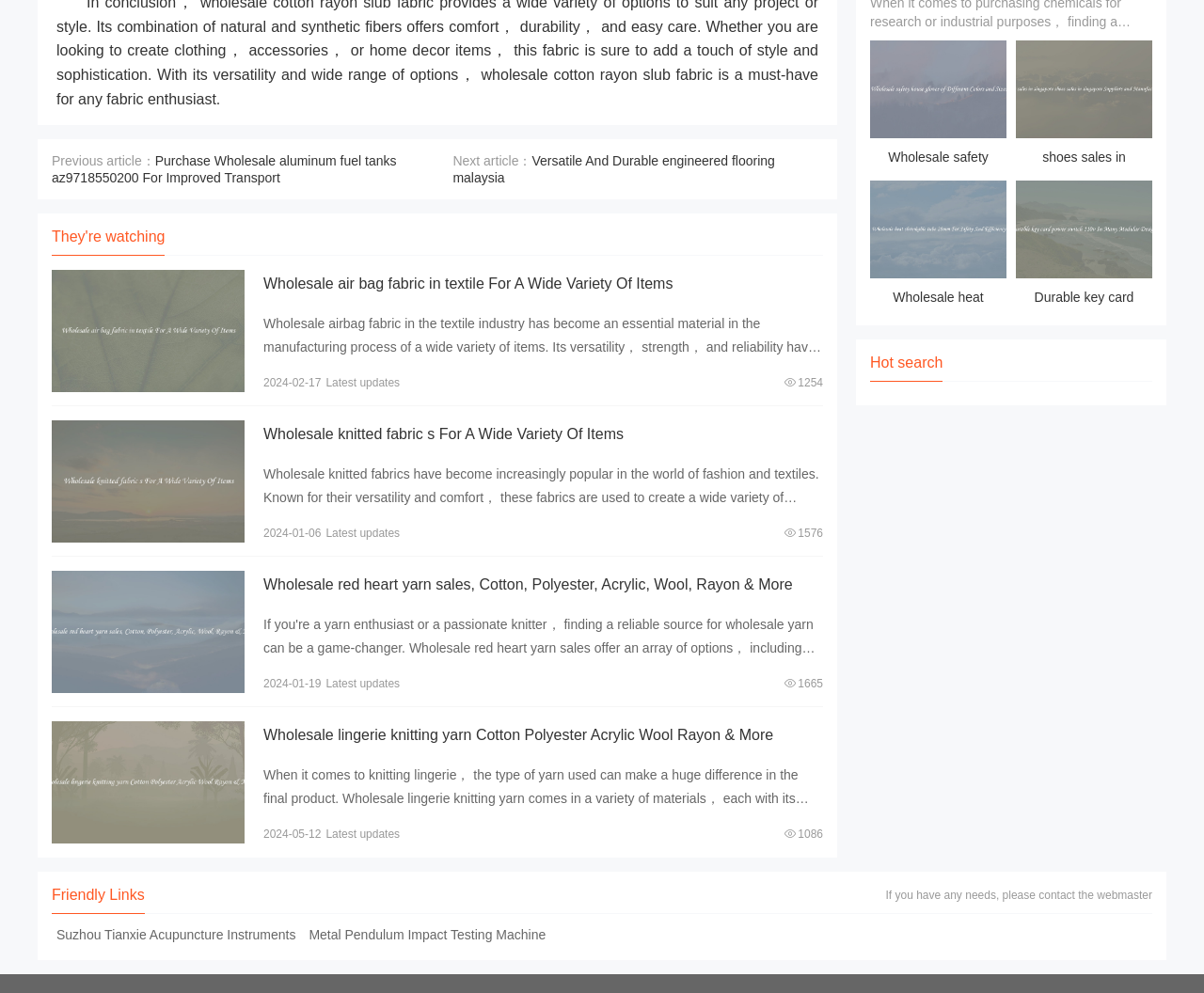Provide a one-word or short-phrase answer to the question:
What type of content is featured on this webpage?

Wholesale products